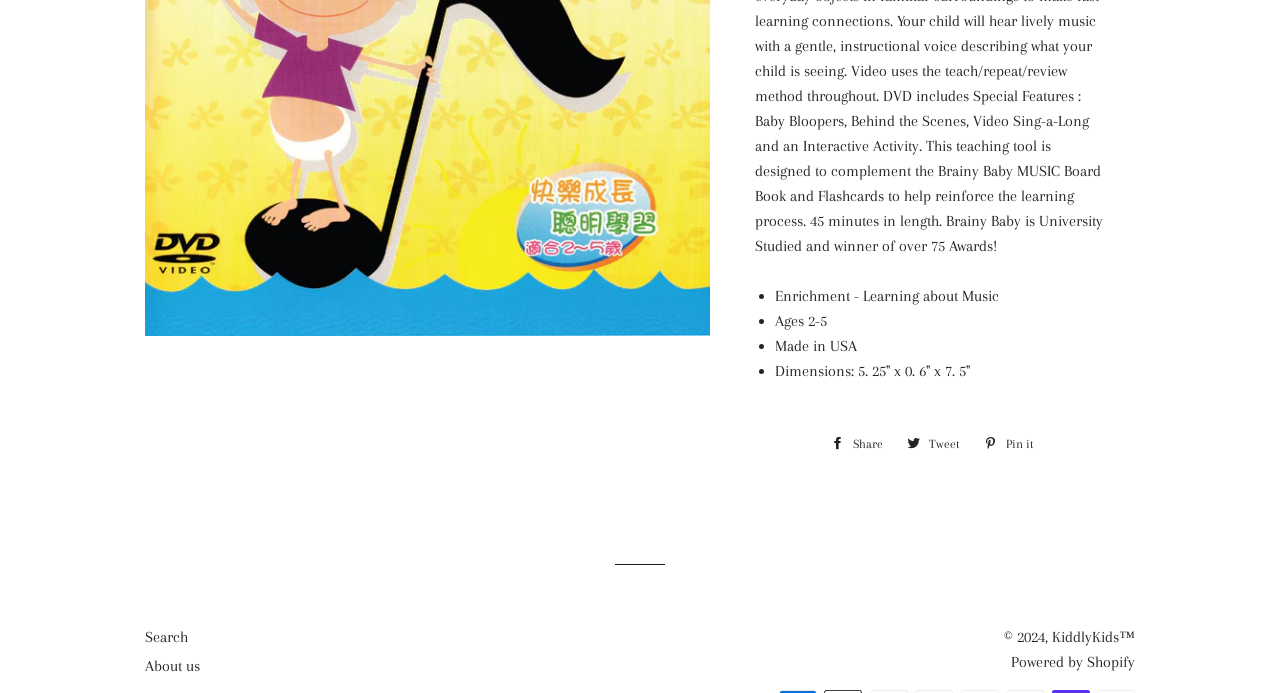Identify and provide the bounding box for the element described by: "Tweet Tweet on Twitter".

[0.701, 0.62, 0.758, 0.663]